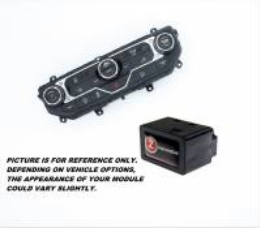Generate an elaborate caption that includes all aspects of the image.

The image depicts the HVAC control module for a Jeep Wrangler JL, specifically designed to work in conjunction with the Tazer Mini. The module features an integrated control interface with knobs and buttons that allow users to adjust various climate settings within the vehicle. Accompanying the module is a reference note stating, "PICTURE IS FOR REFERENCE ONLY. DEPENDING ON VEHICLE OPTIONS, THE APPEARANCE OF YOUR MODULE COULD VARY SLIGHTLY," indicating that the exact design may differ based on specific vehicle configurations. This HVAC control upgrade is essential for enhancing the functionality of your Jeep’s climate control system, particularly when integrating newer technology like the 8.4-inch radio system.